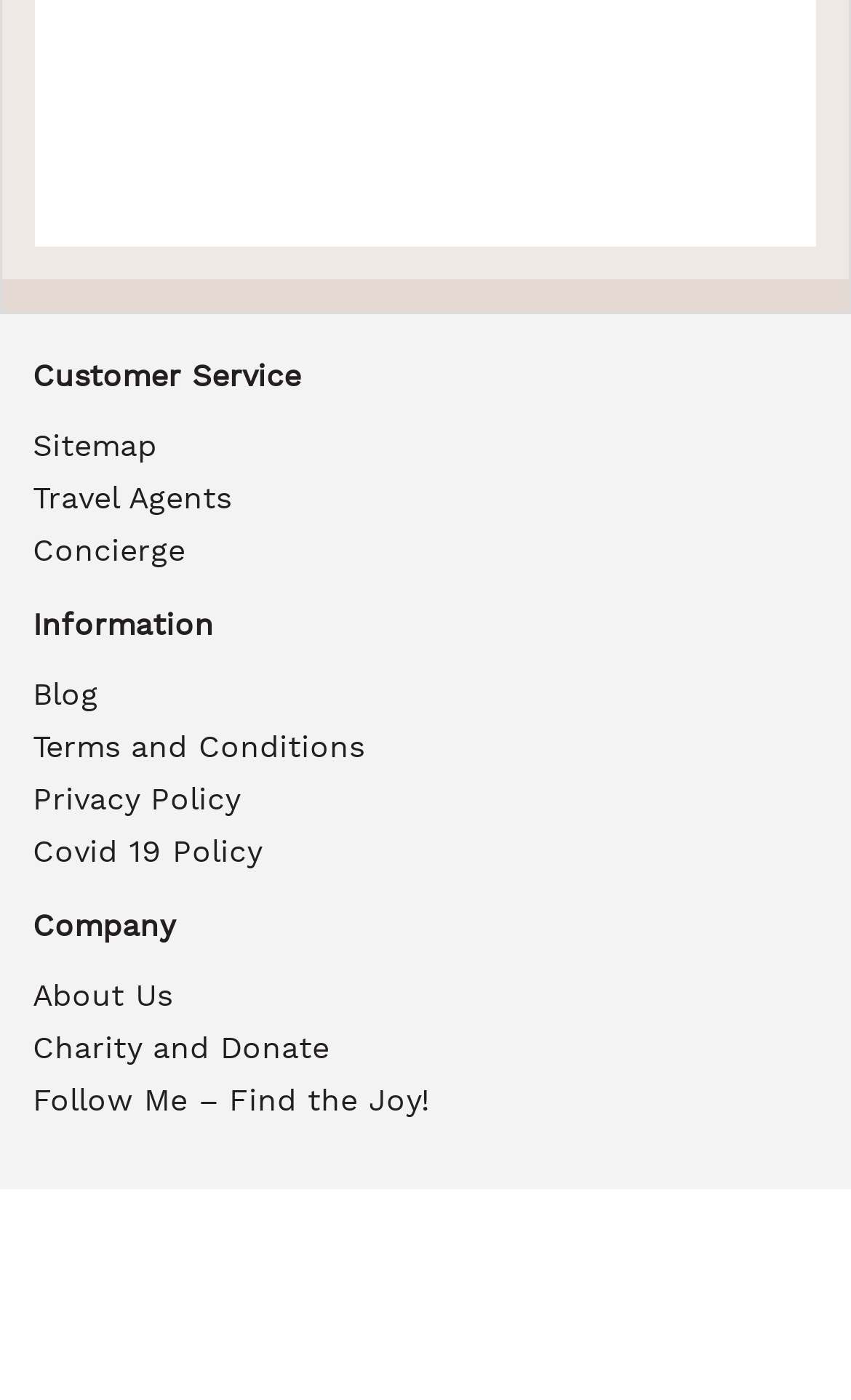What is the main category of links above 'Blog'?
Using the visual information, reply with a single word or short phrase.

Information